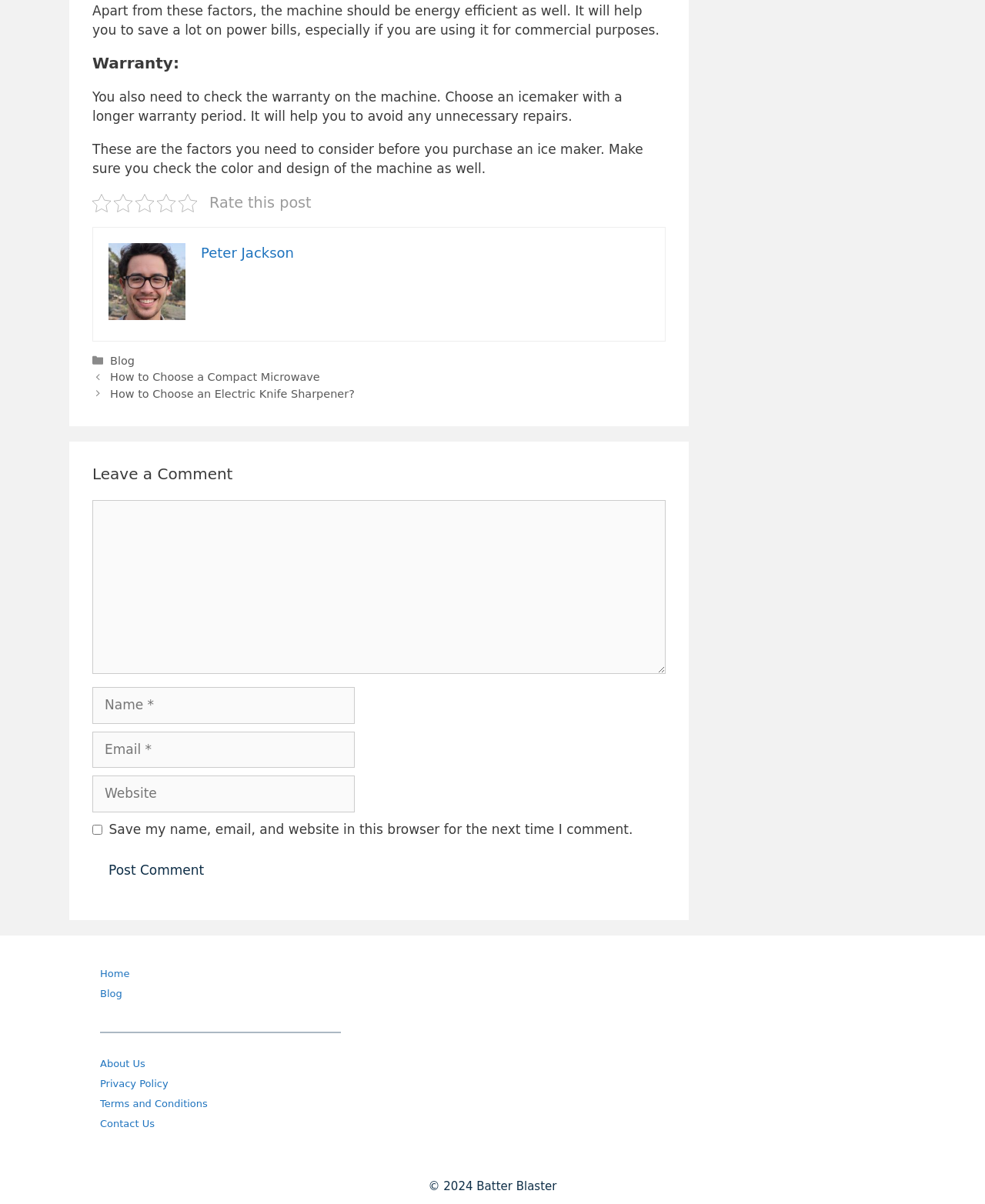What is the copyright year of the website?
Look at the image and answer the question with a single word or phrase.

2024